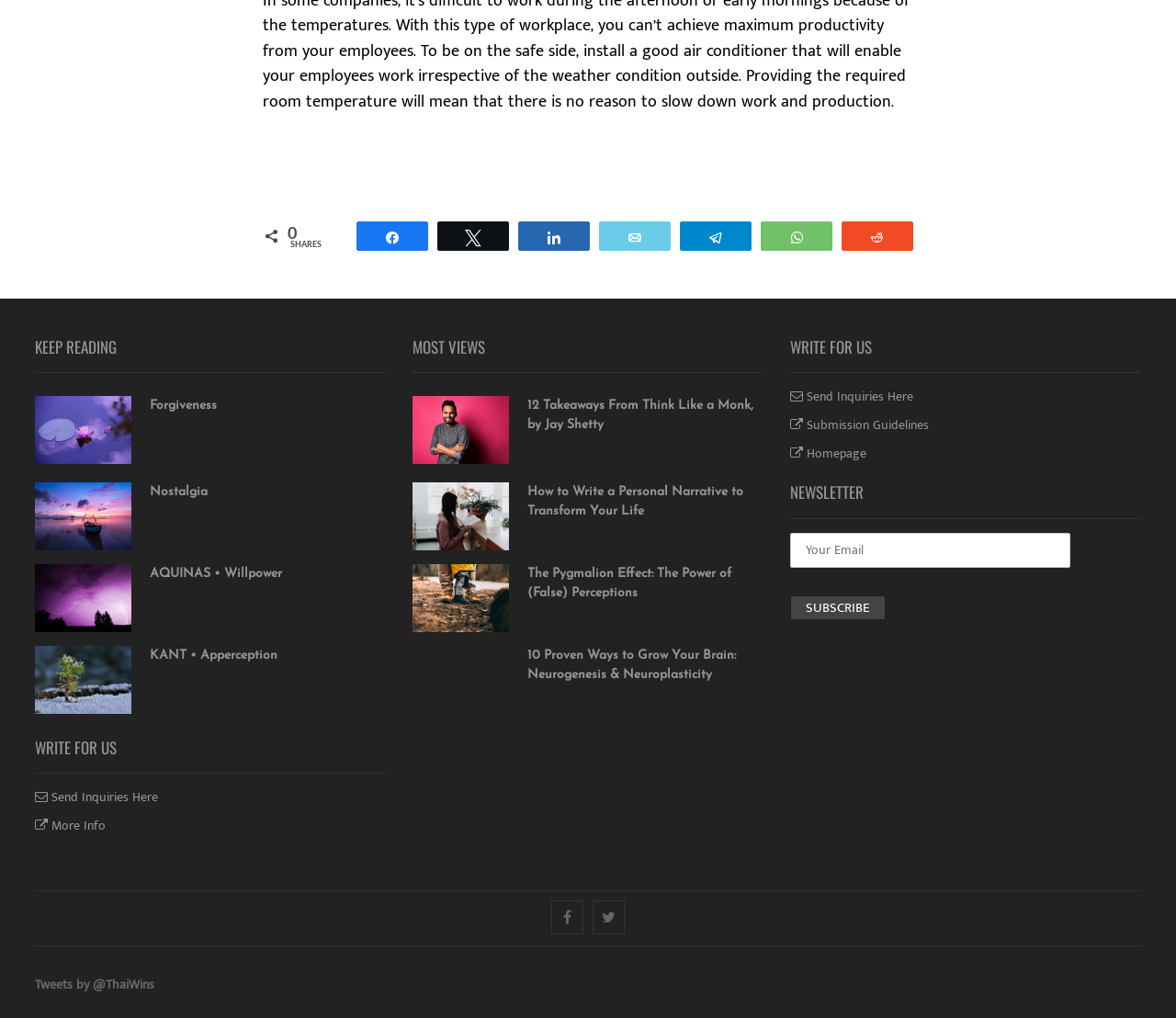Please identify the bounding box coordinates of the element that needs to be clicked to execute the following command: "Share on Twitter". Provide the bounding box using four float numbers between 0 and 1, formatted as [left, top, right, bottom].

[0.373, 0.218, 0.432, 0.245]